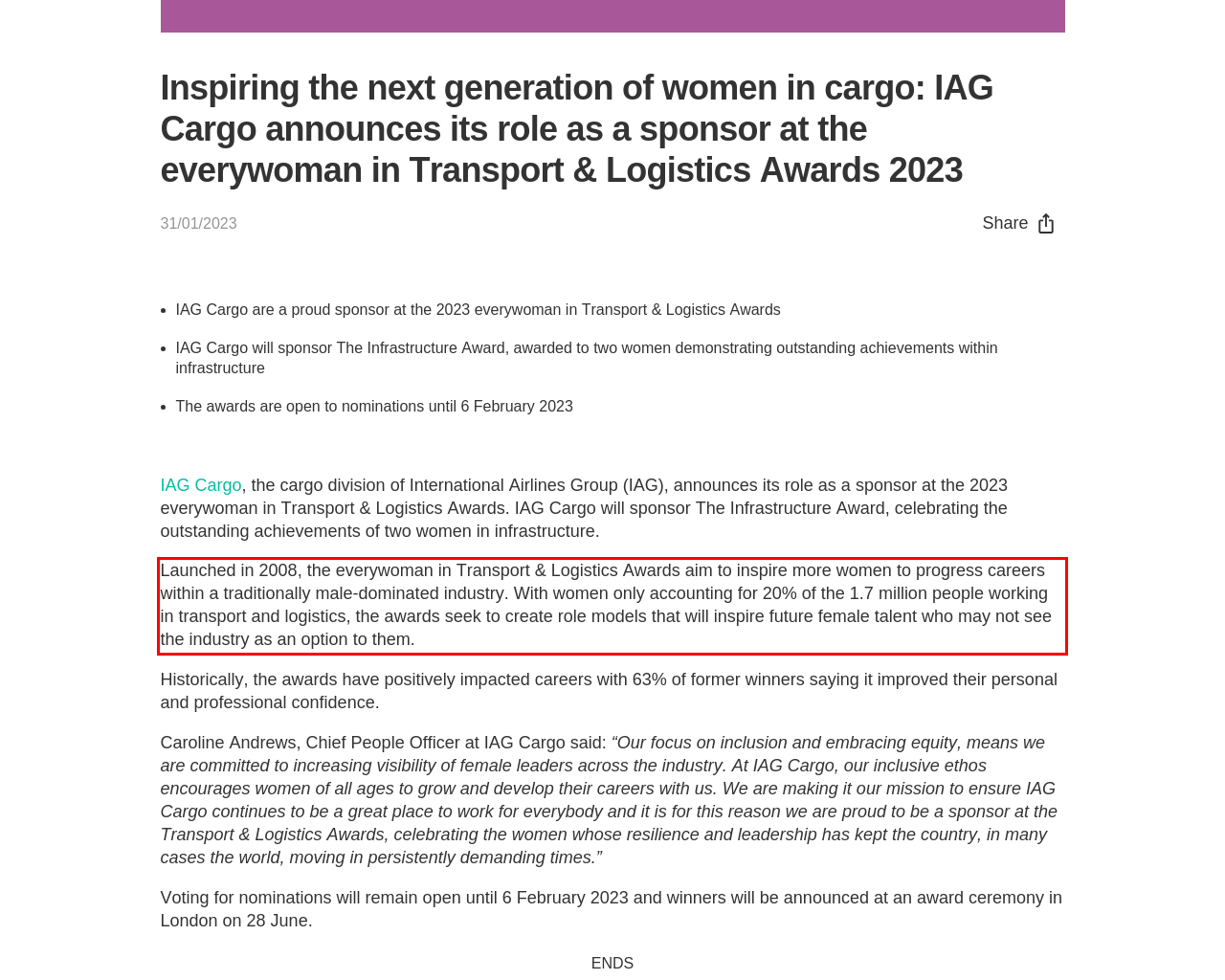Given a screenshot of a webpage, identify the red bounding box and perform OCR to recognize the text within that box.

Launched in 2008, the everywoman in Transport & Logistics Awards aim to inspire more women to progress careers within a traditionally male-dominated industry. With women only accounting for 20% of the 1.7 million people working in transport and logistics, the awards seek to create role models that will inspire future female talent who may not see the industry as an option to them.